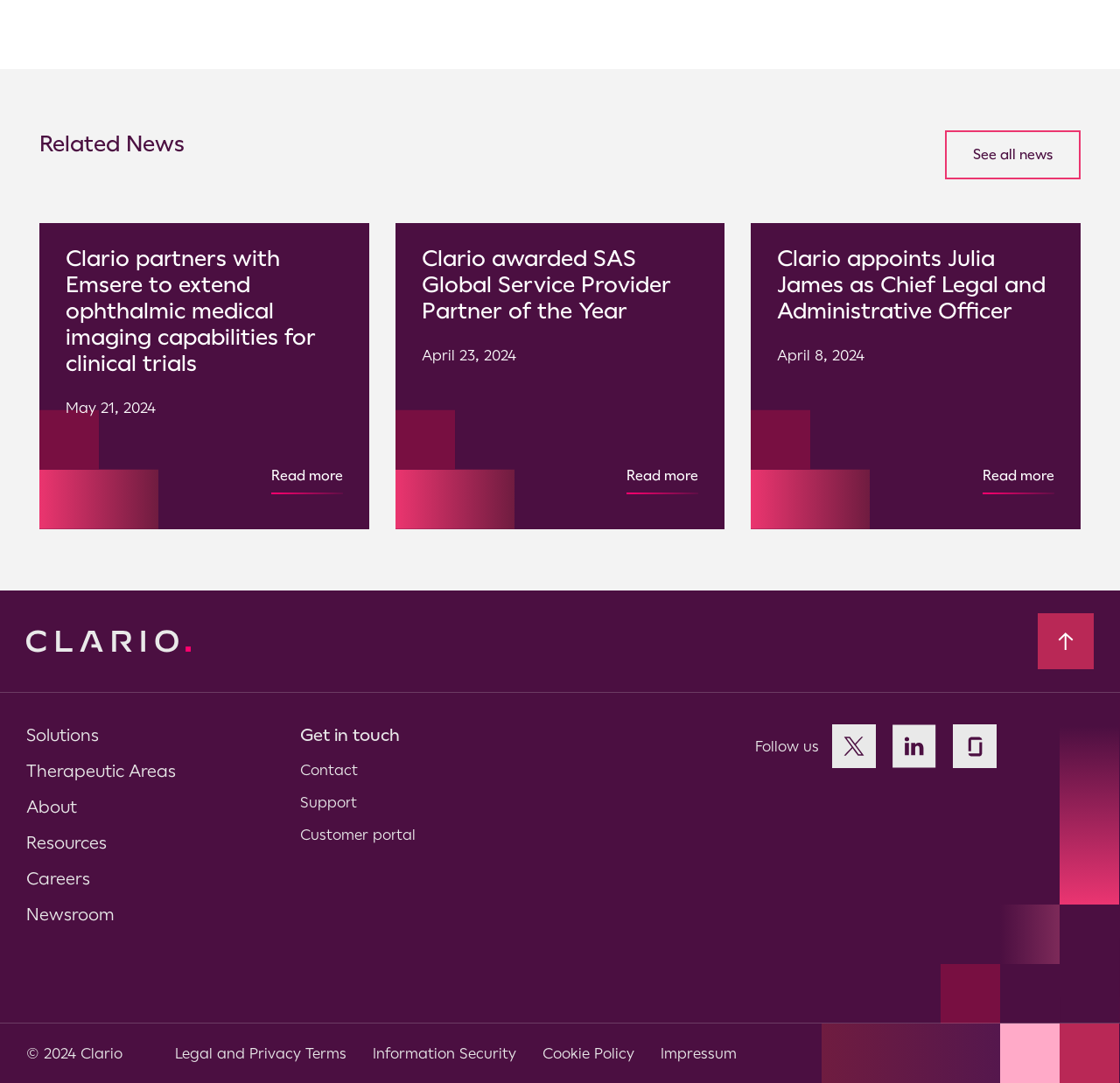Specify the bounding box coordinates of the element's region that should be clicked to achieve the following instruction: "Contact us". The bounding box coordinates consist of four float numbers between 0 and 1, in the format [left, top, right, bottom].

[0.268, 0.703, 0.319, 0.719]